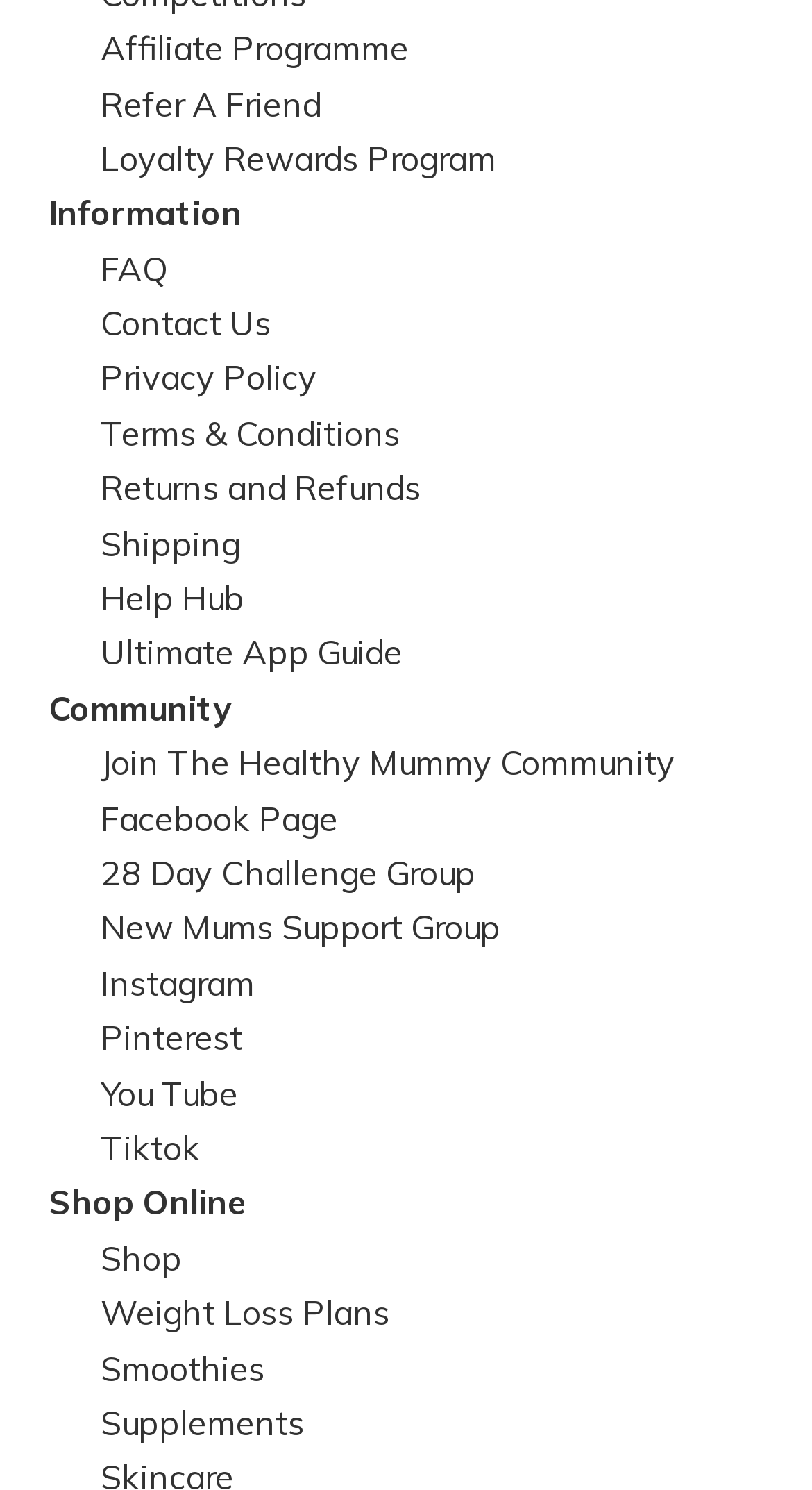Pinpoint the bounding box coordinates of the element you need to click to execute the following instruction: "visit the Tools & Home Improvement page". The bounding box should be represented by four float numbers between 0 and 1, in the format [left, top, right, bottom].

None